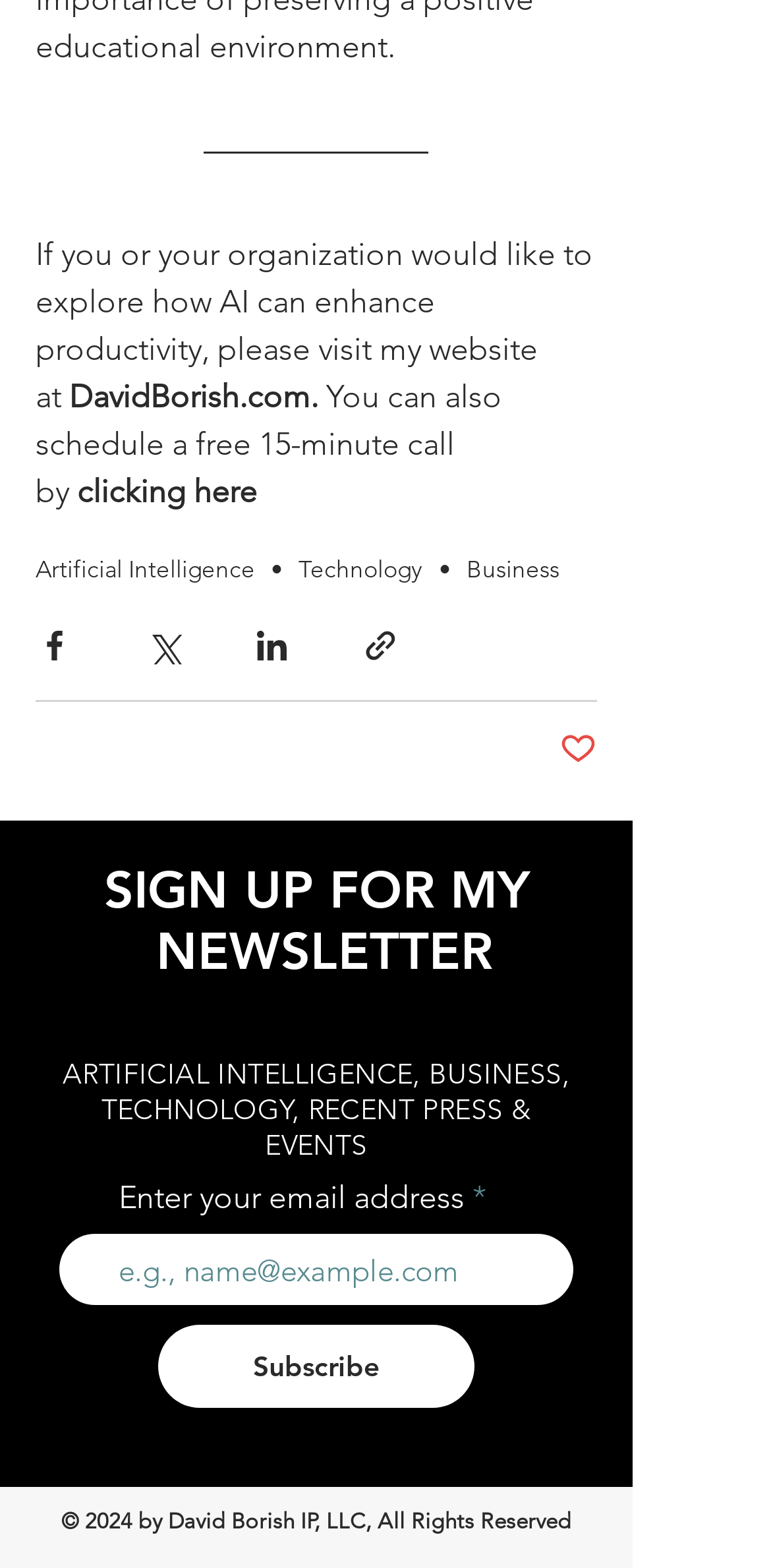Identify the coordinates of the bounding box for the element described below: "Post not marked as liked". Return the coordinates as four float numbers between 0 and 1: [left, top, right, bottom].

[0.726, 0.466, 0.774, 0.492]